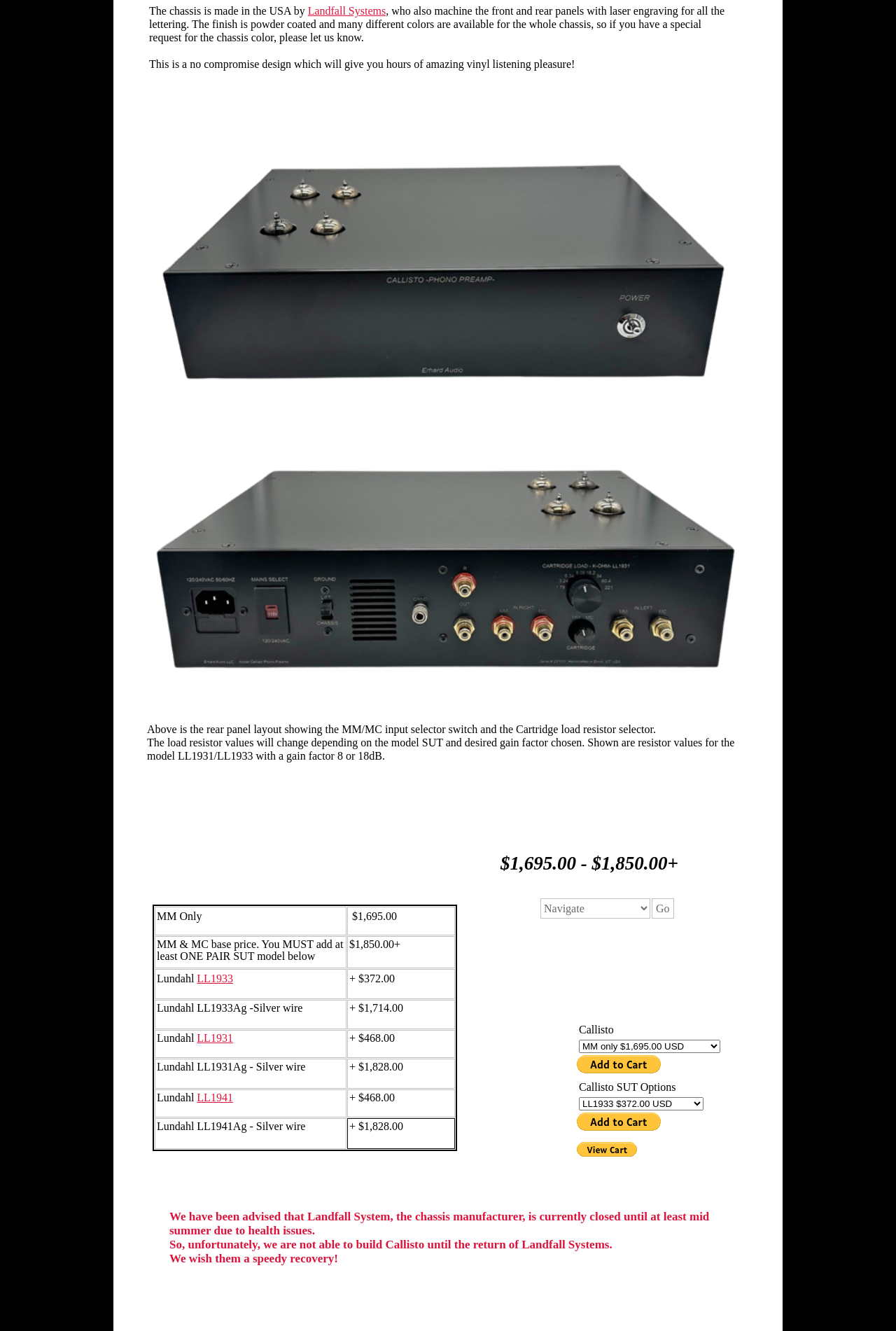Show the bounding box coordinates for the HTML element as described: "parent_node: Navigate value="Go"".

[0.727, 0.675, 0.752, 0.69]